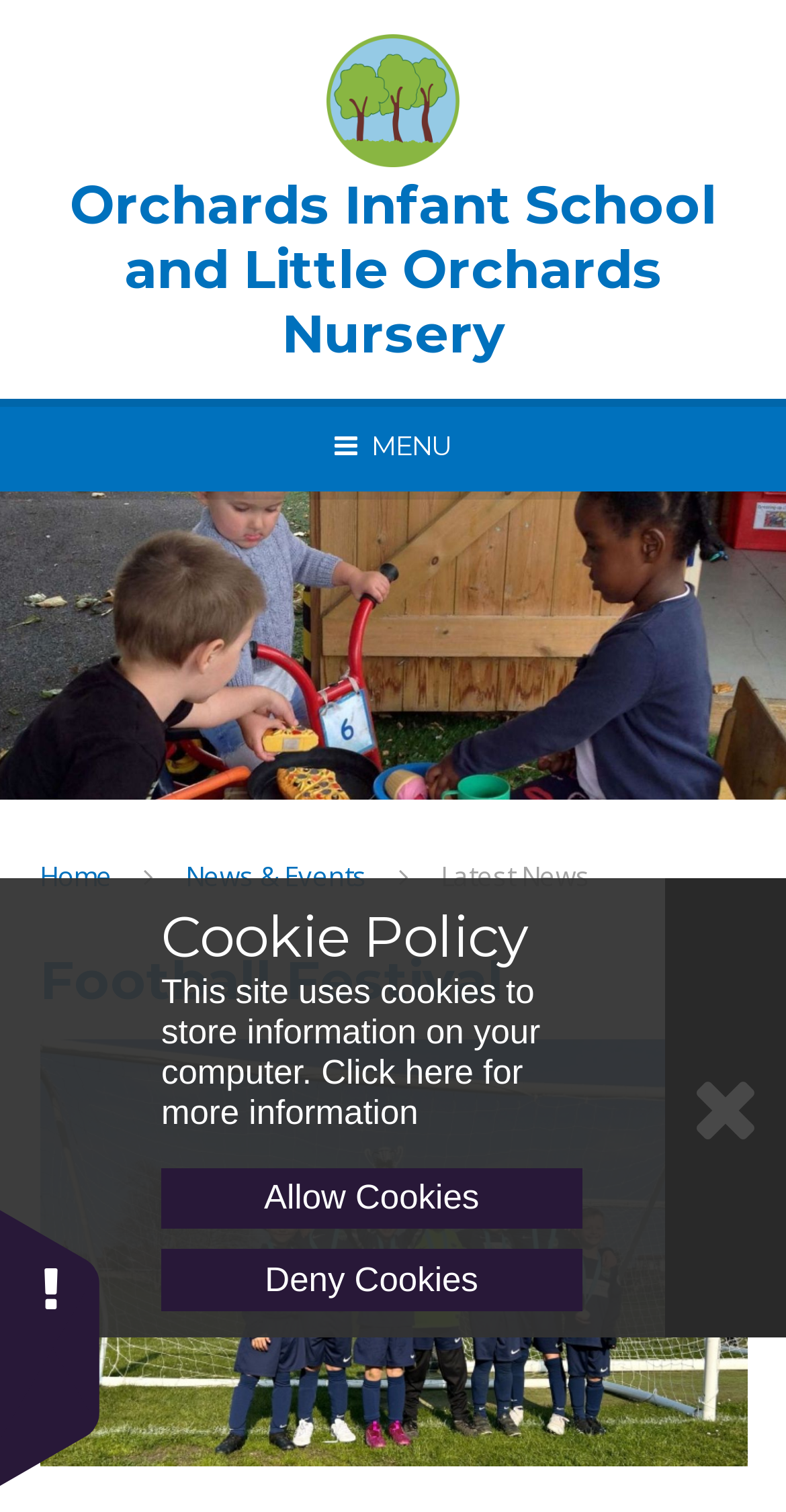Predict the bounding box for the UI component with the following description: "Home".

[0.05, 0.567, 0.142, 0.591]